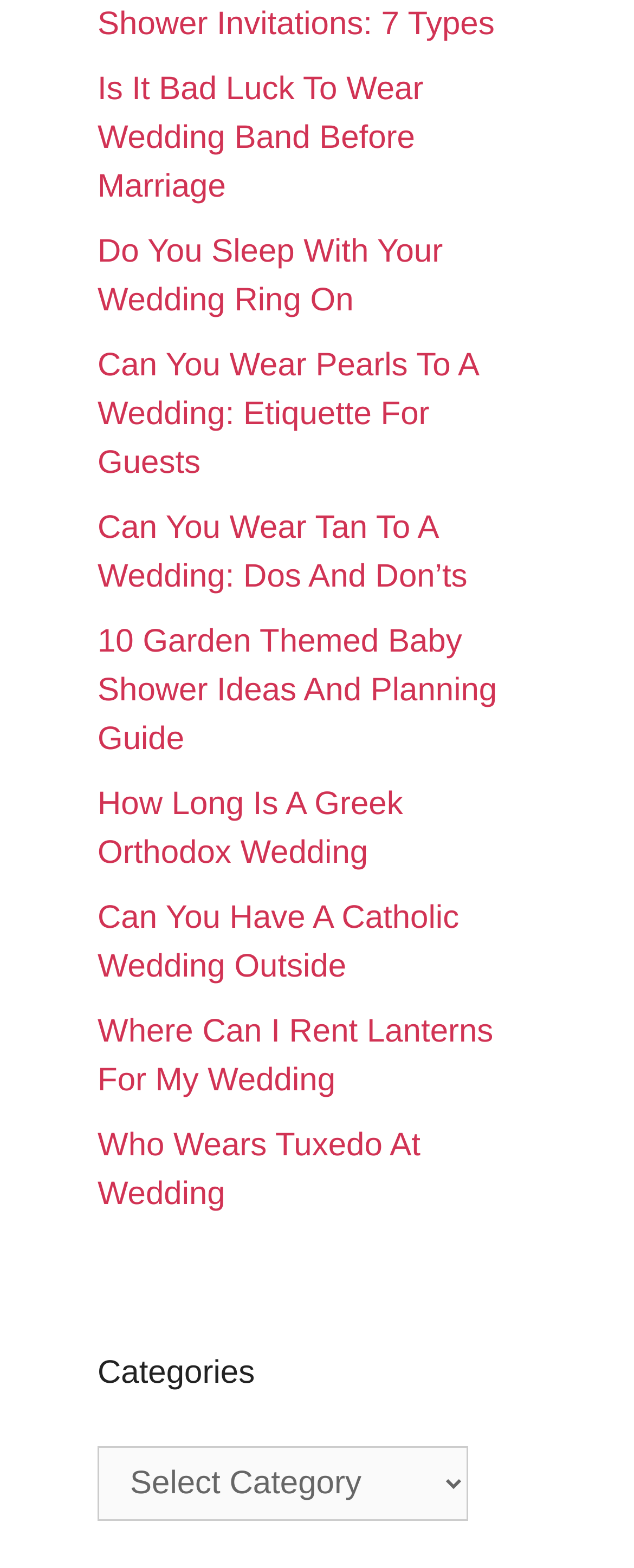Could you highlight the region that needs to be clicked to execute the instruction: "Learn about 'Can You Wear Tan To A Wedding: Dos And Don’ts'"?

[0.154, 0.326, 0.737, 0.379]